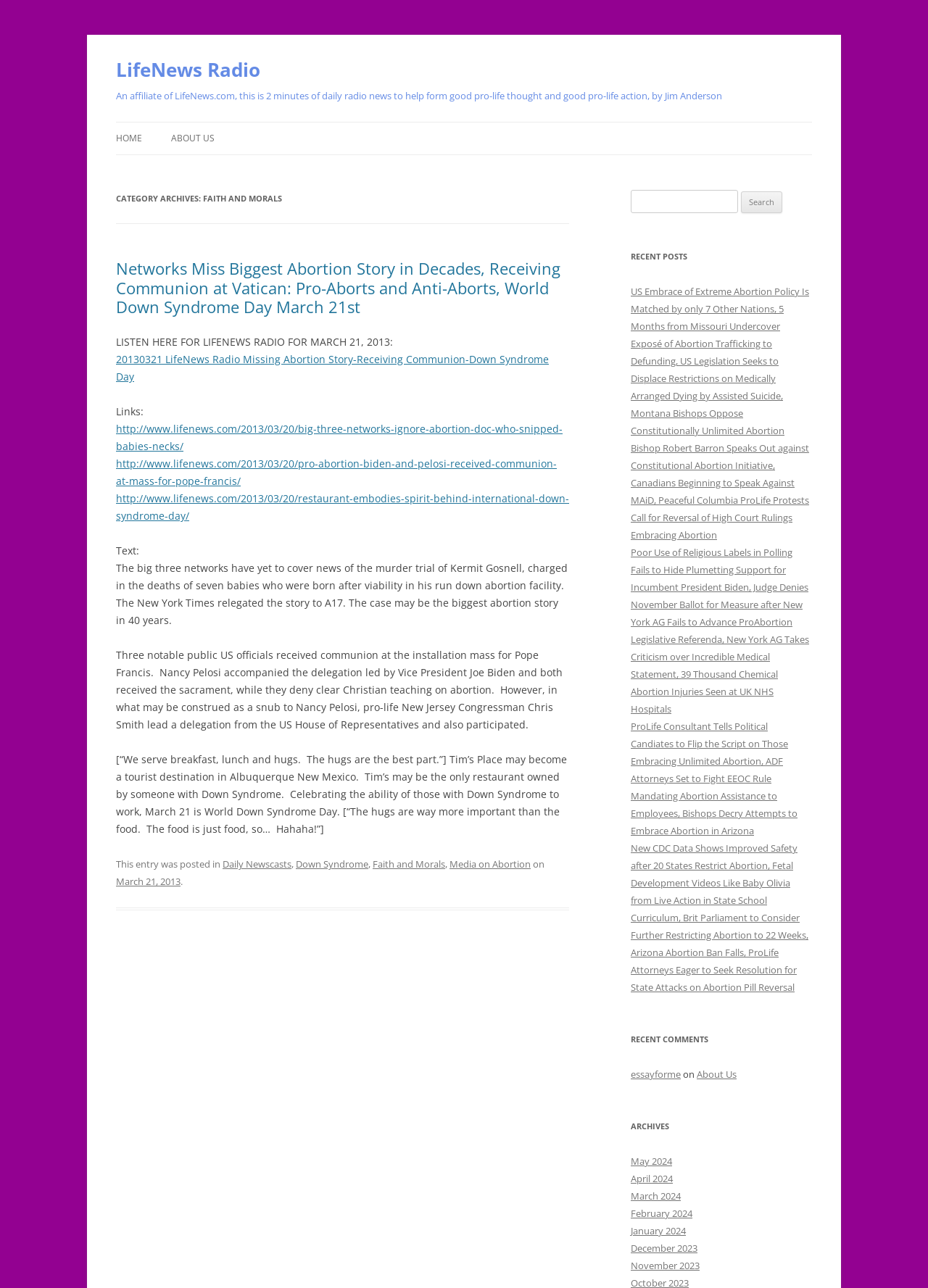With reference to the screenshot, provide a detailed response to the question below:
How many recent posts are listed on the webpage?

I counted the number of links under the heading 'RECENT POSTS' and found that there are 5 links, each representing a recent post.